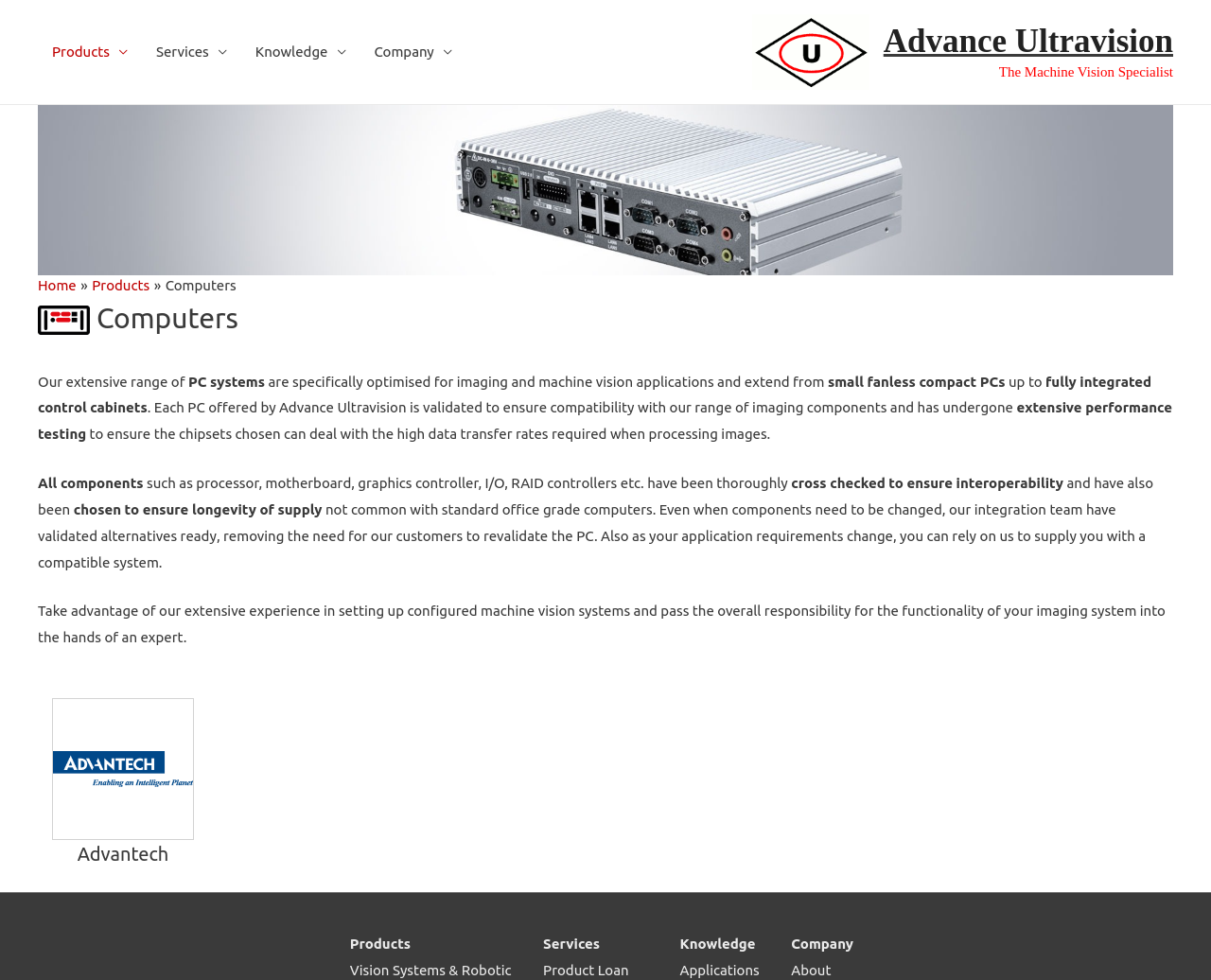What is the benefit of Advance Ultravision's integration team?
Please give a detailed and thorough answer to the question, covering all relevant points.

The benefit of Advance Ultravision's integration team is obtained from the StaticText 'Even when components need to be changed, our integration team have validated alternatives ready, removing the need for our customers to revalidate the PC.' which describes the advantage of their integration team.